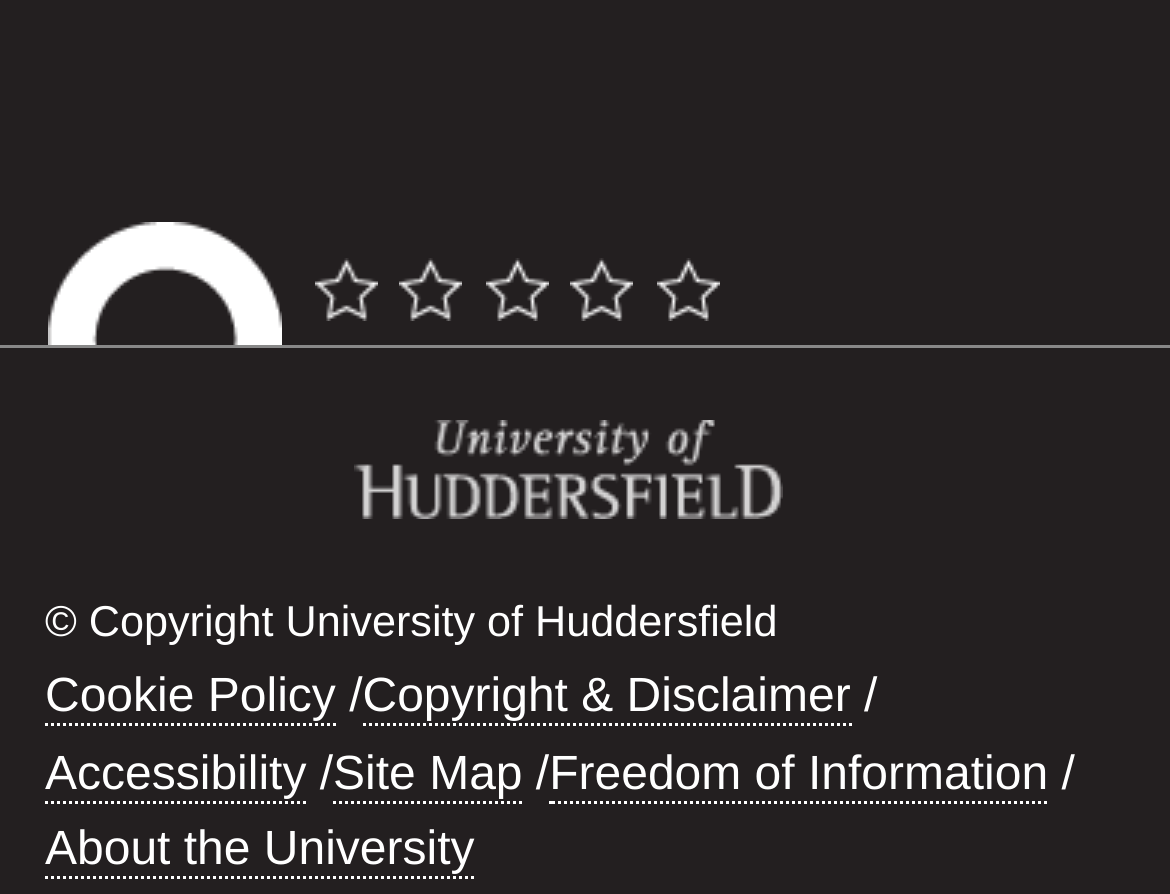Is there a horizontal separator on the page?
Using the image as a reference, deliver a detailed and thorough answer to the question.

I found a separator element with the orientation 'horizontal', which indicates that there is a horizontal separator on the page.